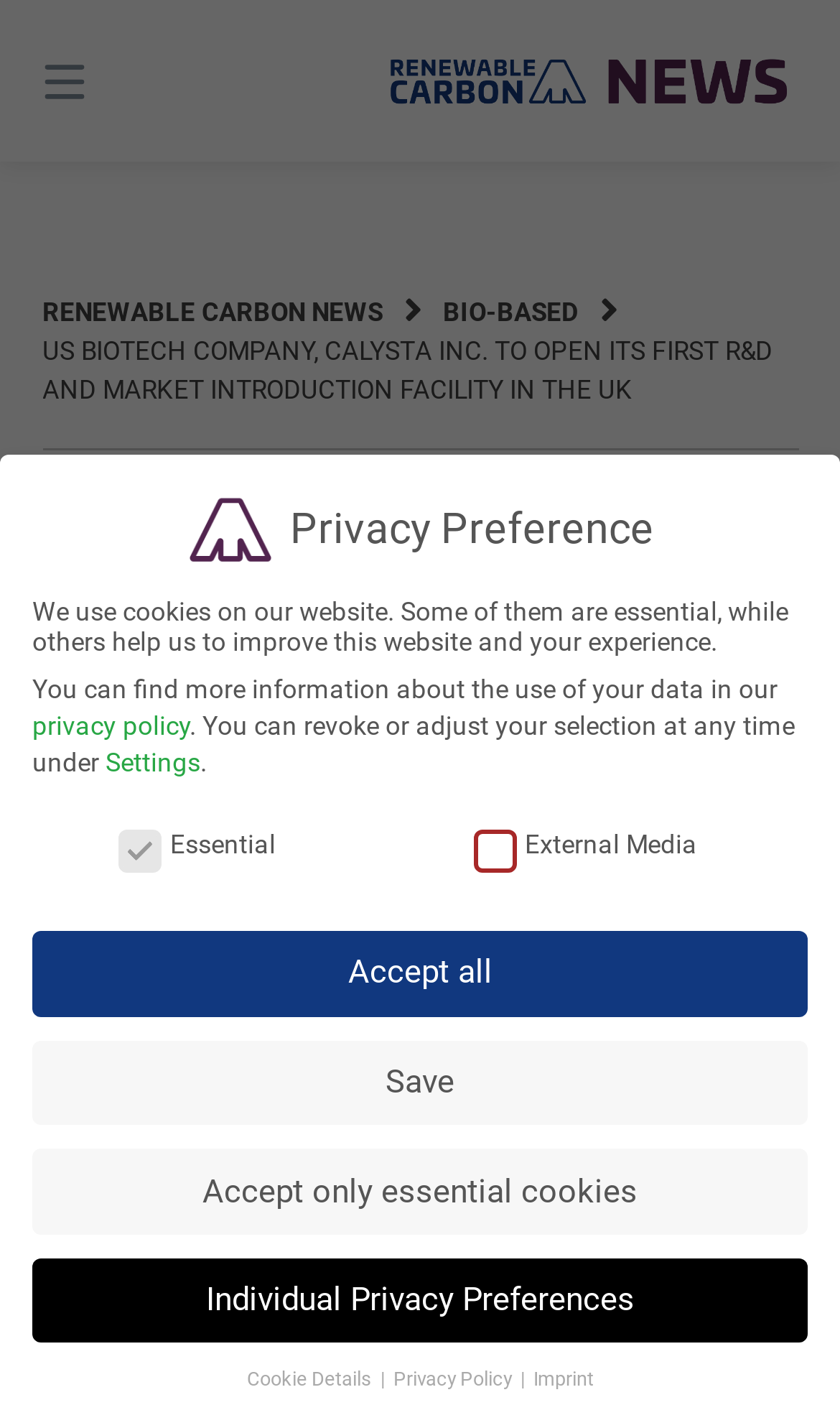Provide your answer in one word or a succinct phrase for the question: 
What is the name of the website?

Renewable Carbon News